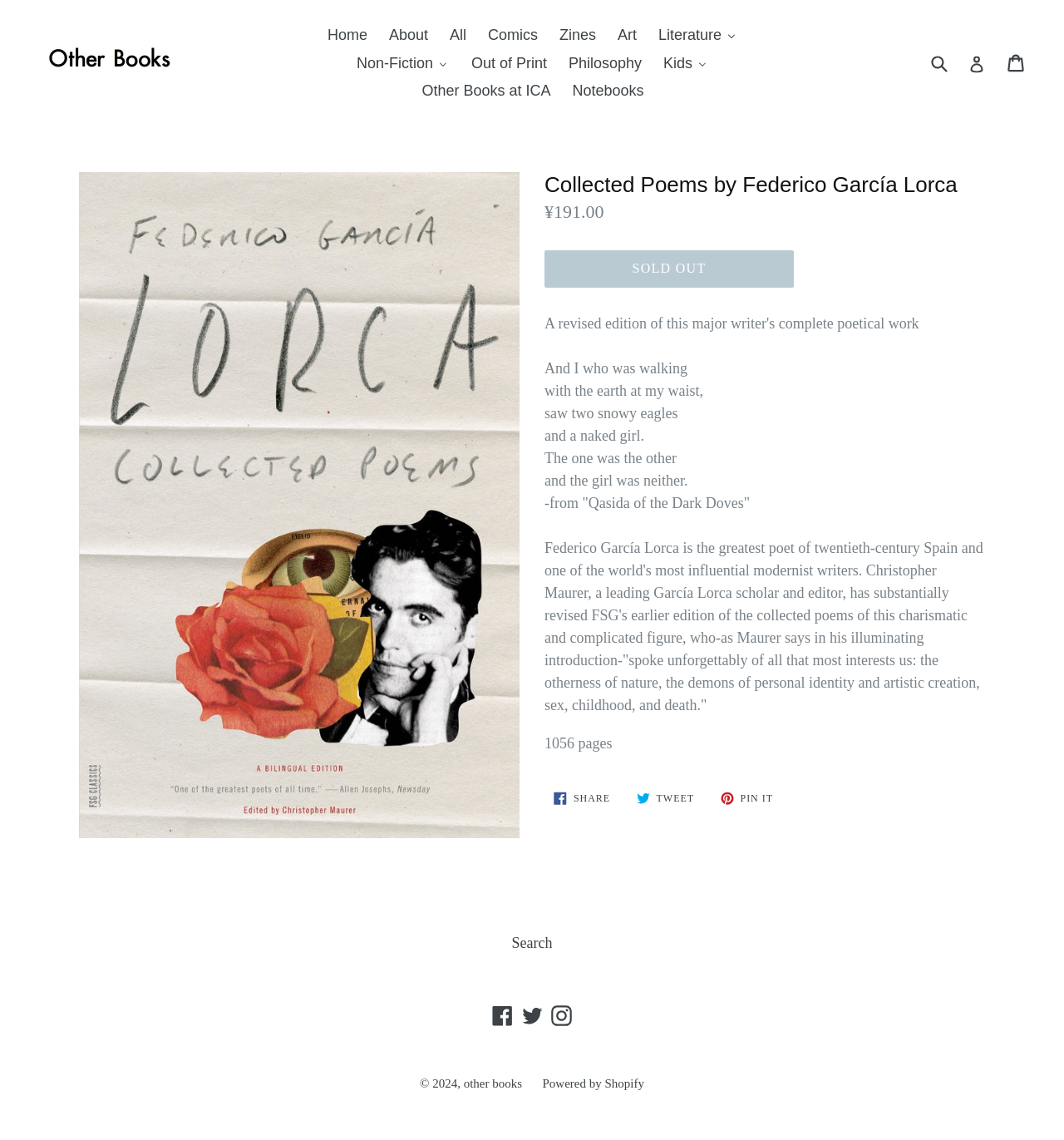Write an extensive caption that covers every aspect of the webpage.

This webpage appears to be a product page for a book, specifically "Collected Poems by Federico García Lorca". At the top of the page, there is a navigation menu with links to various categories such as "Home", "About", "Comics", "Zines", "Art", "Literature", and more. 

Below the navigation menu, there is a large image of the book cover, taking up most of the width of the page. To the right of the image, there is a heading with the book title, followed by a description of the book in several paragraphs. The description includes a poem excerpt and a brief biography of the author.

Underneath the book description, there are several buttons and links, including a "SOLD OUT" button, and links to share the book on social media platforms such as Facebook, Twitter, and Pinterest.

At the very bottom of the page, there is a footer section with links to search, Facebook, Twitter, Instagram, and a copyright notice. There is also a link to "other books" and a note that the site is powered by Shopify.

Throughout the page, there are several images, including the book cover, and what appears to be decorative images or icons. There are also several links and buttons, including a search box at the top right corner of the page.